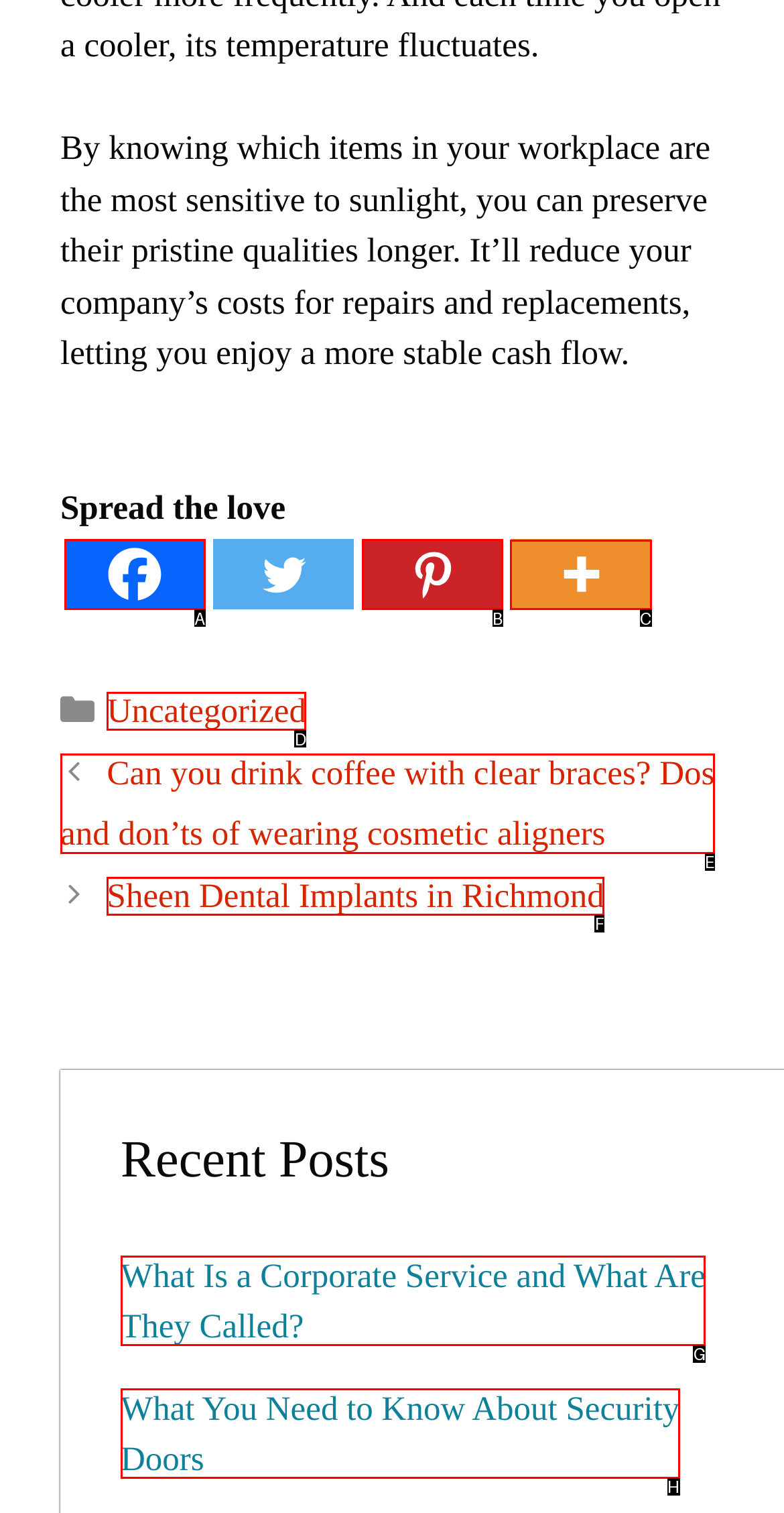Indicate the HTML element to be clicked to accomplish this task: Check more sharing options Respond using the letter of the correct option.

C